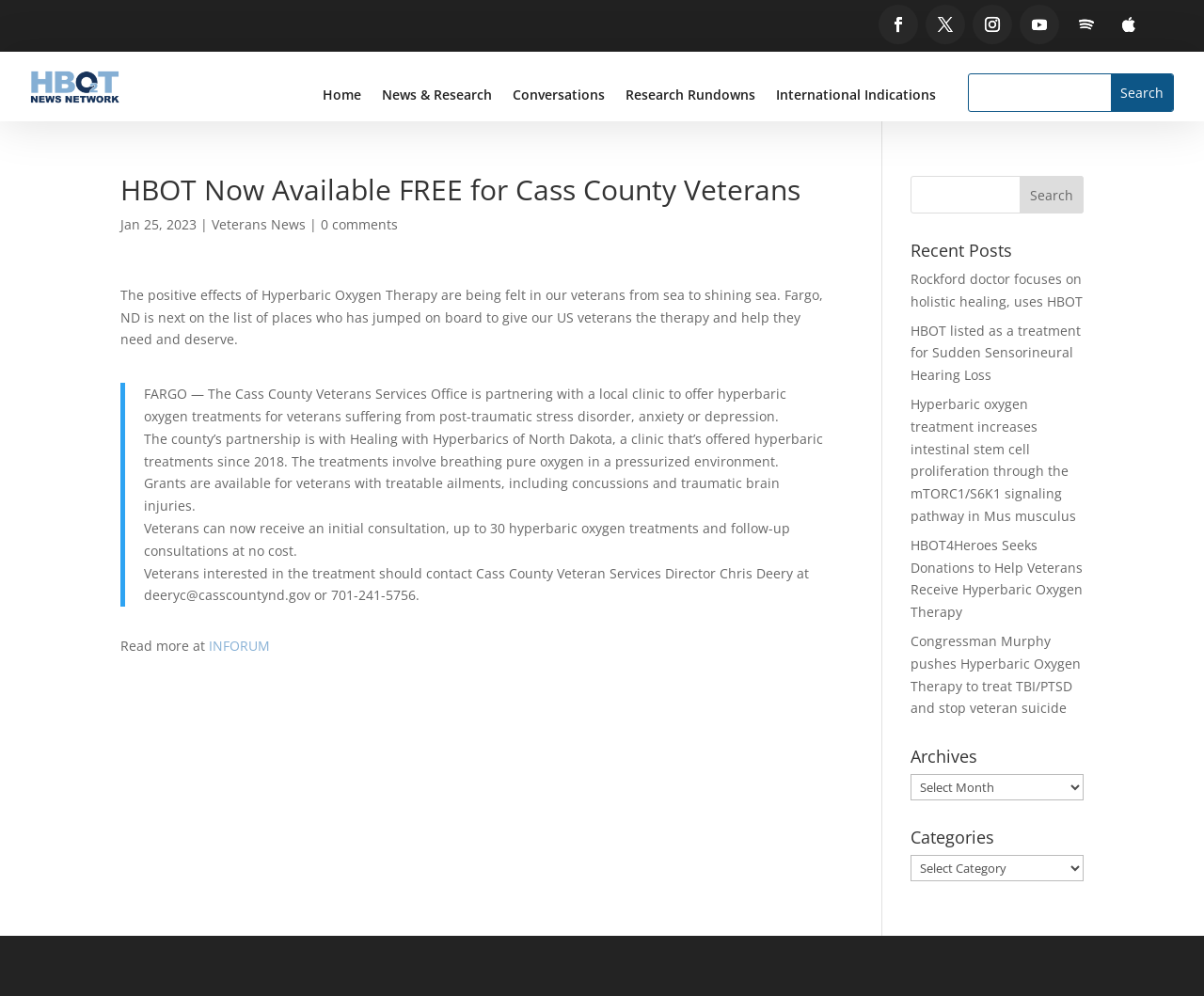Locate the bounding box coordinates of the element that should be clicked to execute the following instruction: "Browse recent posts".

[0.756, 0.243, 0.9, 0.269]